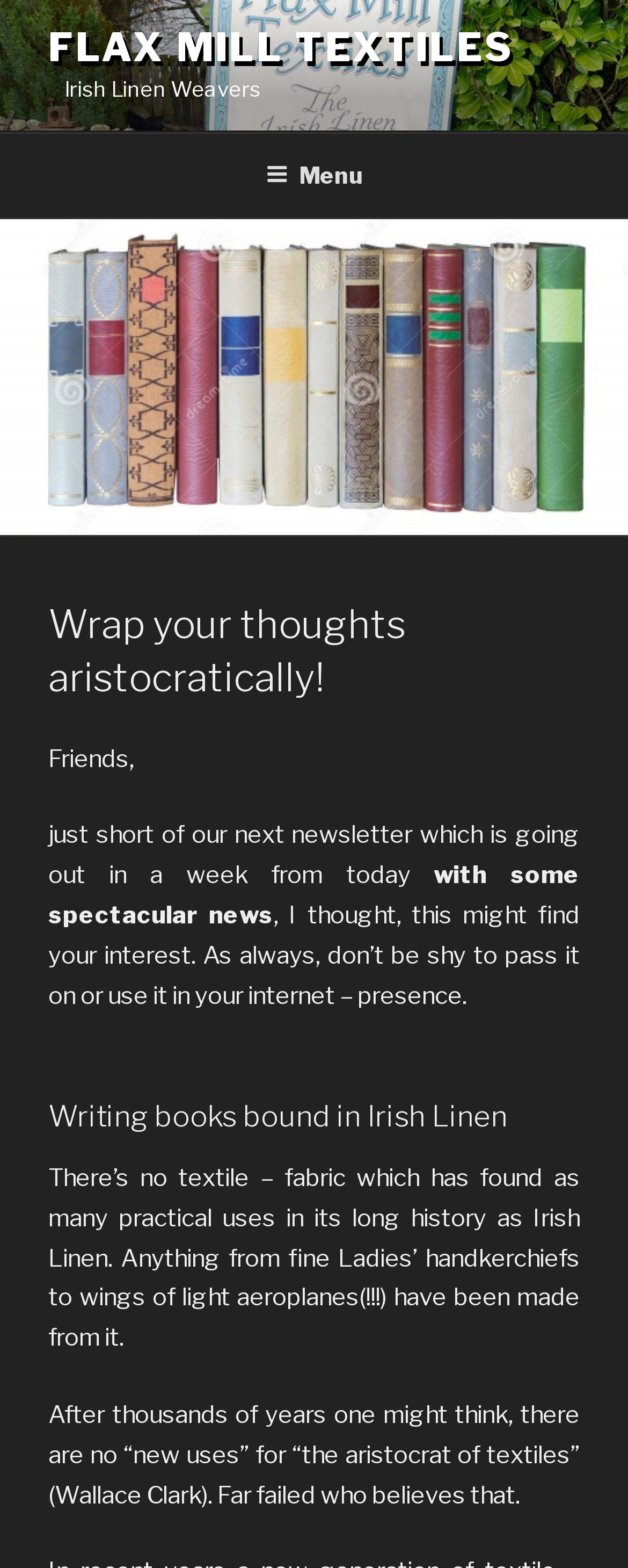Create a detailed summary of the webpage's content and design.

The webpage is about Flax Mill Textiles, a traditional craftshop focused on weaving, located in a converted old mill in Northern Ireland. At the top-left corner, there is a link to "Skip to content" and an image of the Flax Mill Textiles logo, which spans the entire width of the page. Below the logo, there is a link to "FLAX MILL TEXTILES" and a text "Irish Linen Weavers" on the left side. 

On the top-right corner, there is a navigation menu labeled "Top Menu" with a button to expand or collapse it. When expanded, the menu contains a header with the title "Wrap your thoughts aristocratically!" and several paragraphs of text. The text starts with a greeting to friends, mentioning an upcoming newsletter and some exciting news. 

Below the greeting, there is a heading "Writing books bound in Irish Linen" and several paragraphs discussing the versatility and history of Irish Linen, a textile that has been used in various practical applications. The text highlights the unique properties of Irish Linen, citing its use in items ranging from ladies' handkerchiefs to airplane wings.